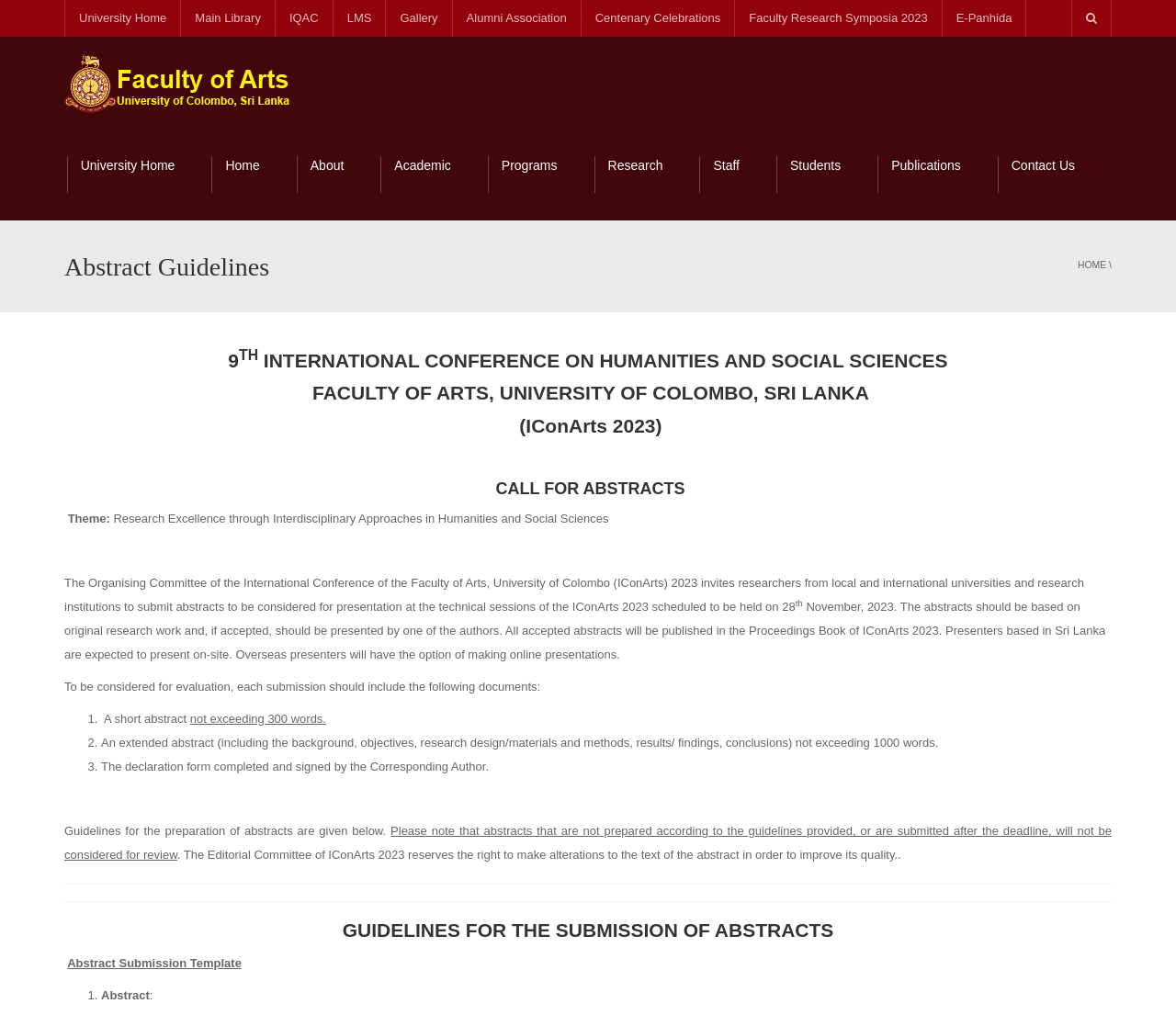What is the theme of the 9th International Conference on Humanities and Social Sciences?
Refer to the screenshot and respond with a concise word or phrase.

Research Excellence through Interdisciplinary Approaches in Humanities and Social Sciences